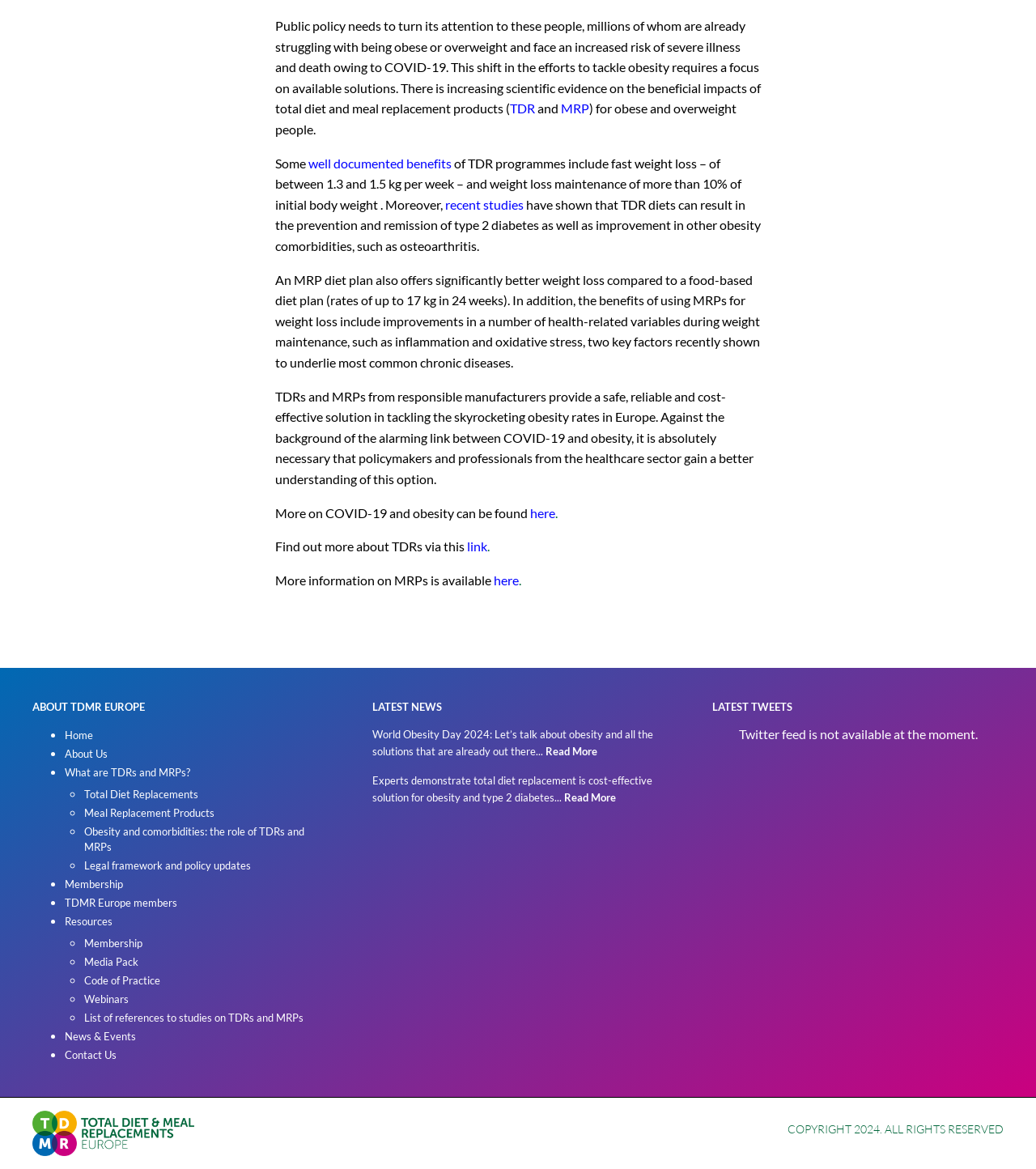What is the focus of the website?
From the details in the image, provide a complete and detailed answer to the question.

Based on the content of the webpage, it appears that the website is focused on discussing obesity and diet-related issues, specifically the benefits of total diet replacements and meal replacement products.